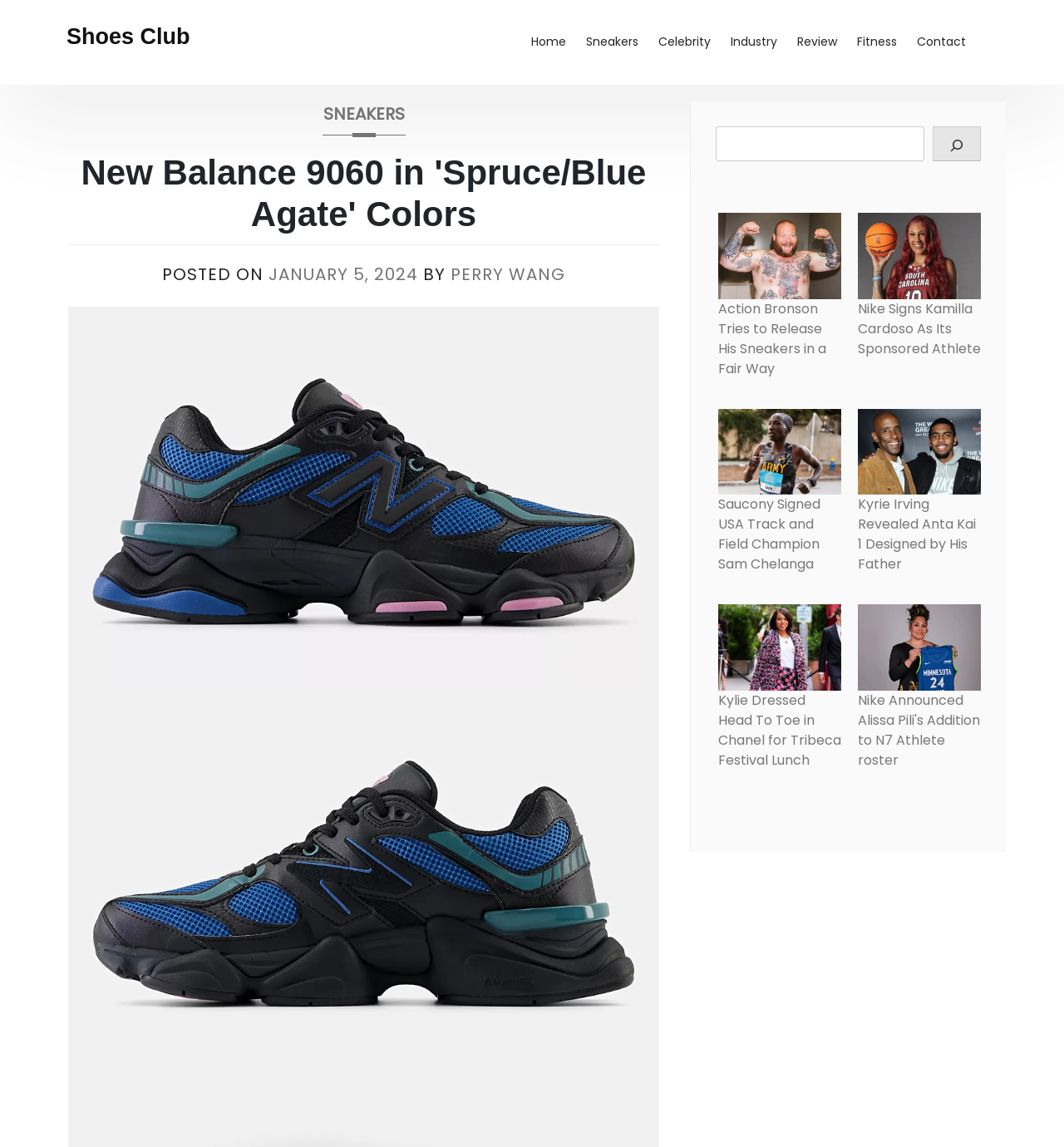Identify the bounding box coordinates for the element that needs to be clicked to fulfill this instruction: "Click on 'Shoes Club'". Provide the coordinates in the format of four float numbers between 0 and 1: [left, top, right, bottom].

[0.062, 0.021, 0.179, 0.043]